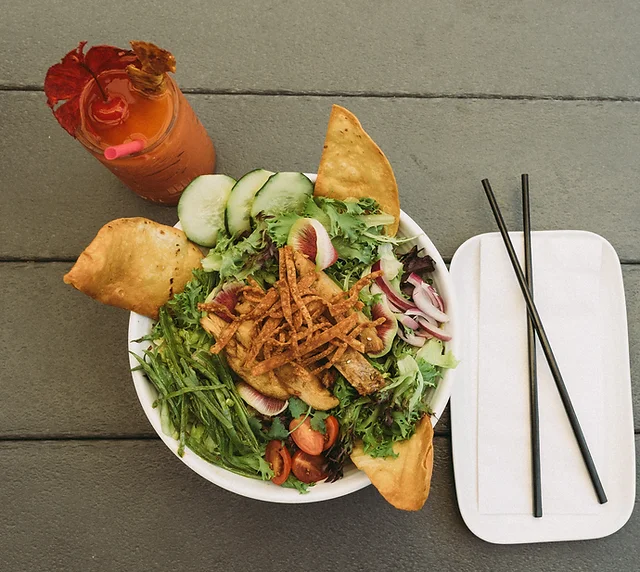Using the information in the image, give a comprehensive answer to the question: 
What is the purpose of the crunchy fried strips?

The caption states that the crunchy fried strips 'provide a delightful texture contrast', implying that their purpose is to add a varying texture to the dish.